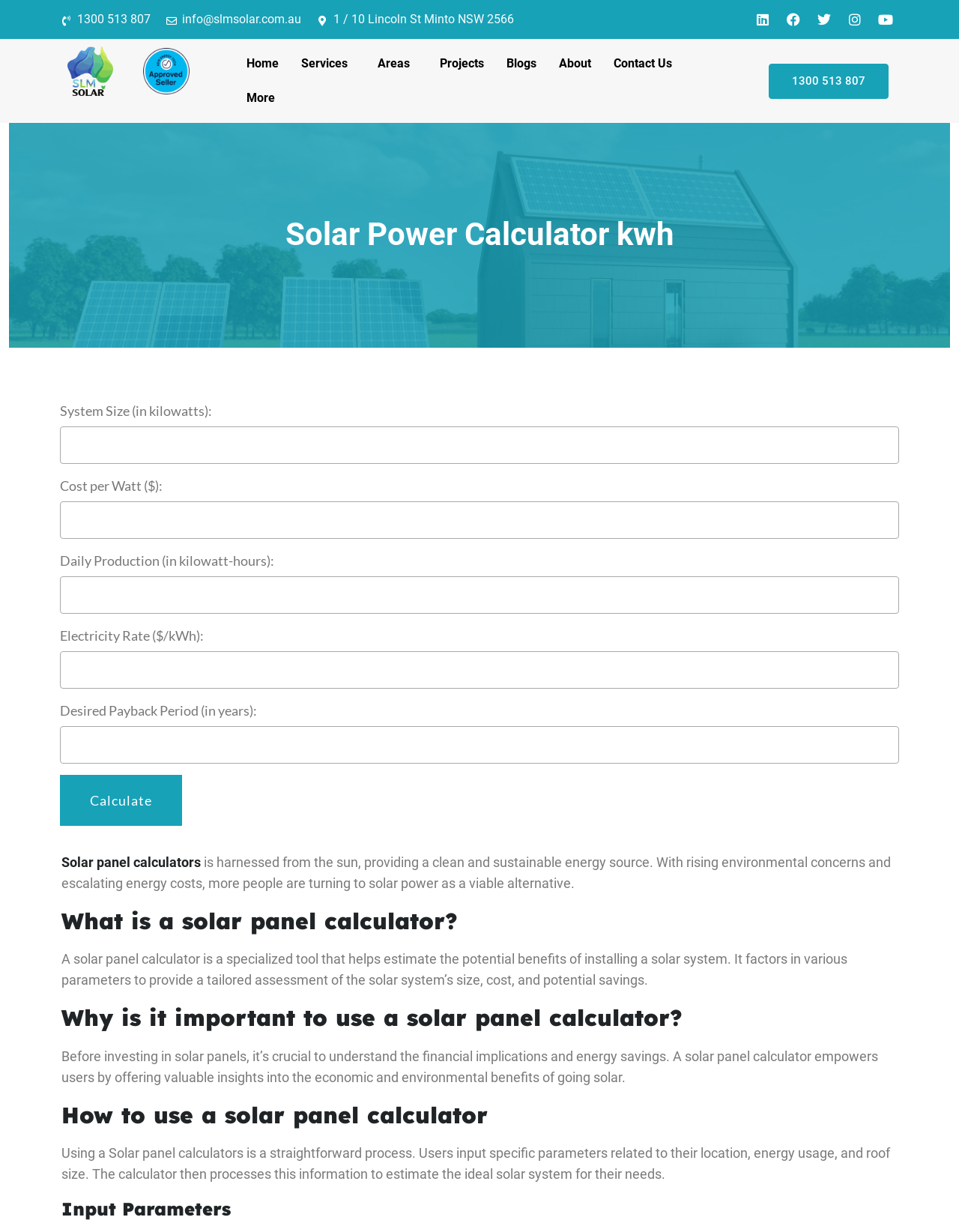Determine the bounding box for the UI element that matches this description: "Twitter".

[0.845, 0.005, 0.873, 0.027]